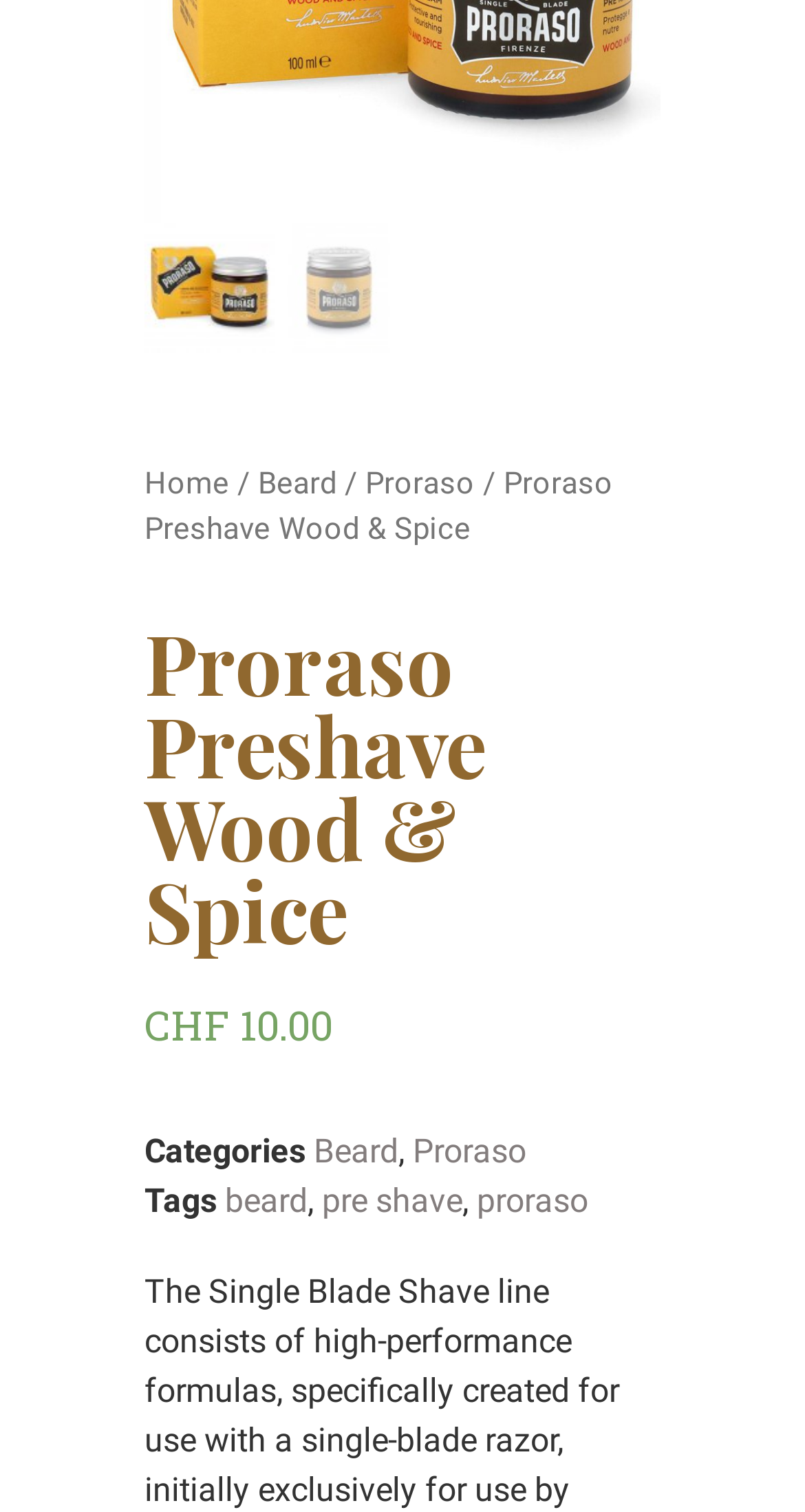Bounding box coordinates are specified in the format (top-left x, top-left y, bottom-right x, bottom-right y). All values are floating point numbers bounded between 0 and 1. Please provide the bounding box coordinate of the region this sentence describes: Proraso

[0.454, 0.307, 0.59, 0.331]